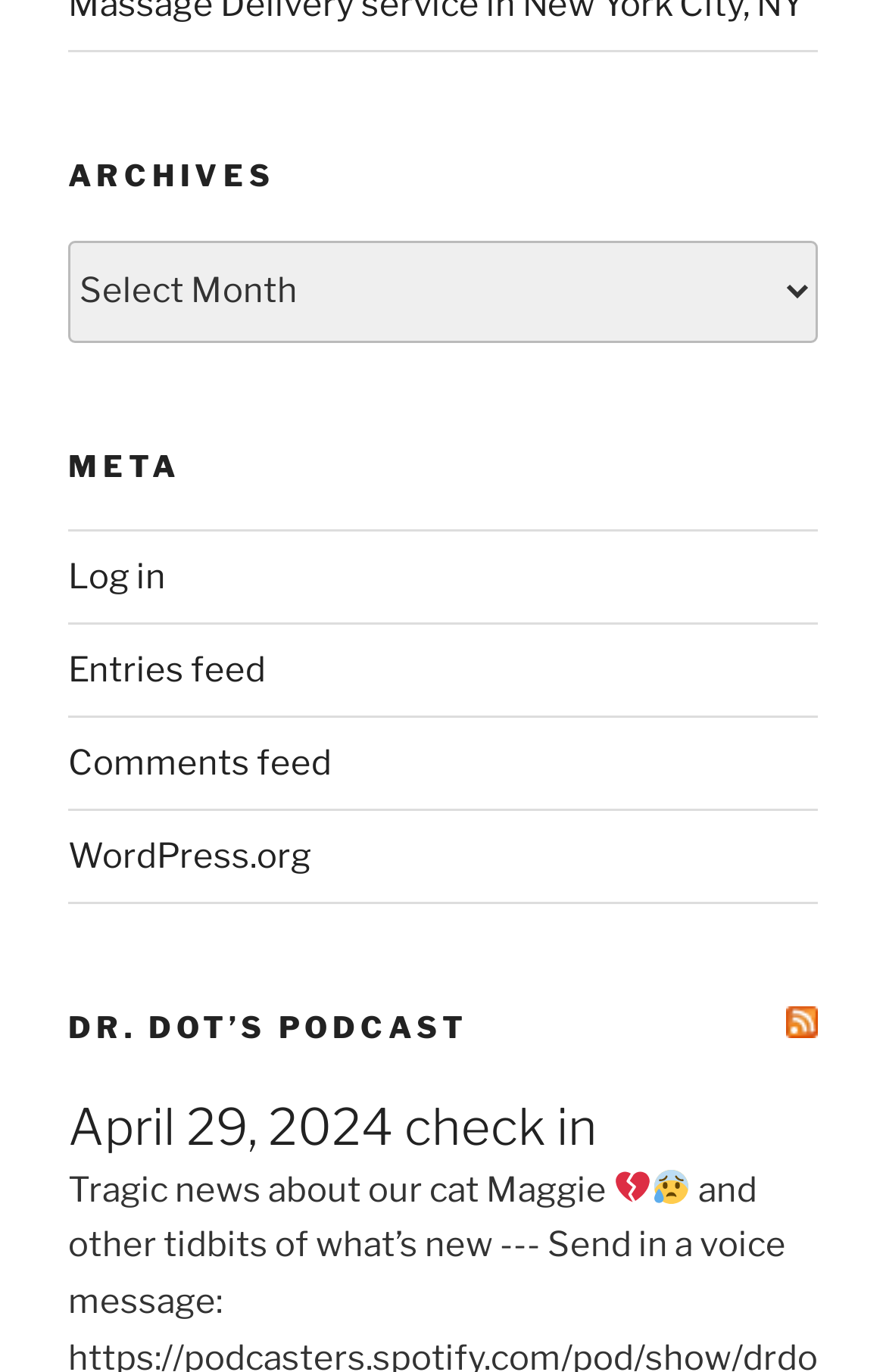Specify the bounding box coordinates of the region I need to click to perform the following instruction: "Read the latest podcast". The coordinates must be four float numbers in the range of 0 to 1, i.e., [left, top, right, bottom].

[0.077, 0.799, 0.674, 0.842]